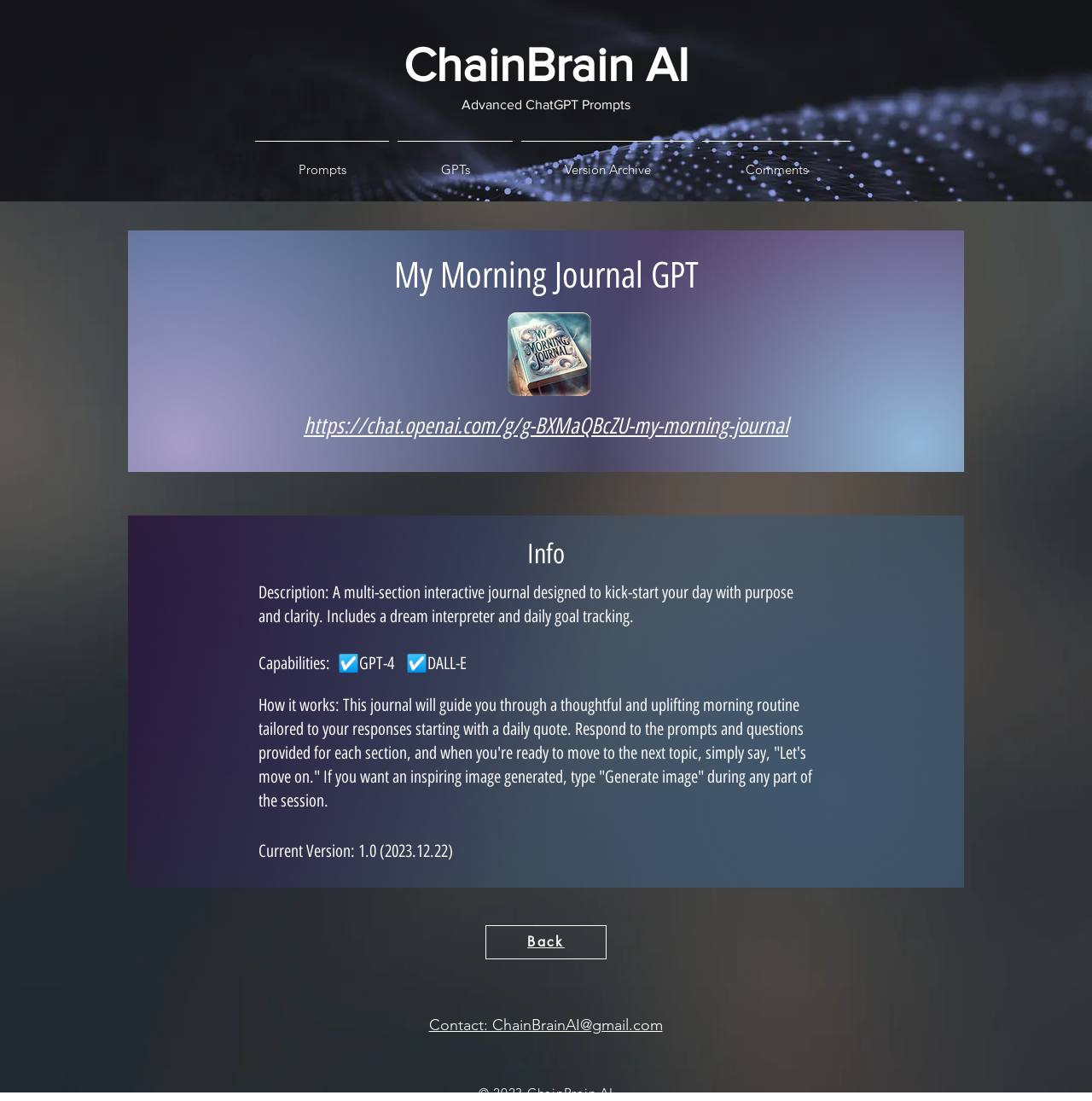Please identify the bounding box coordinates of the clickable area that will fulfill the following instruction: "Visit the Prompts page". The coordinates should be in the format of four float numbers between 0 and 1, i.e., [left, top, right, bottom].

[0.23, 0.128, 0.36, 0.166]